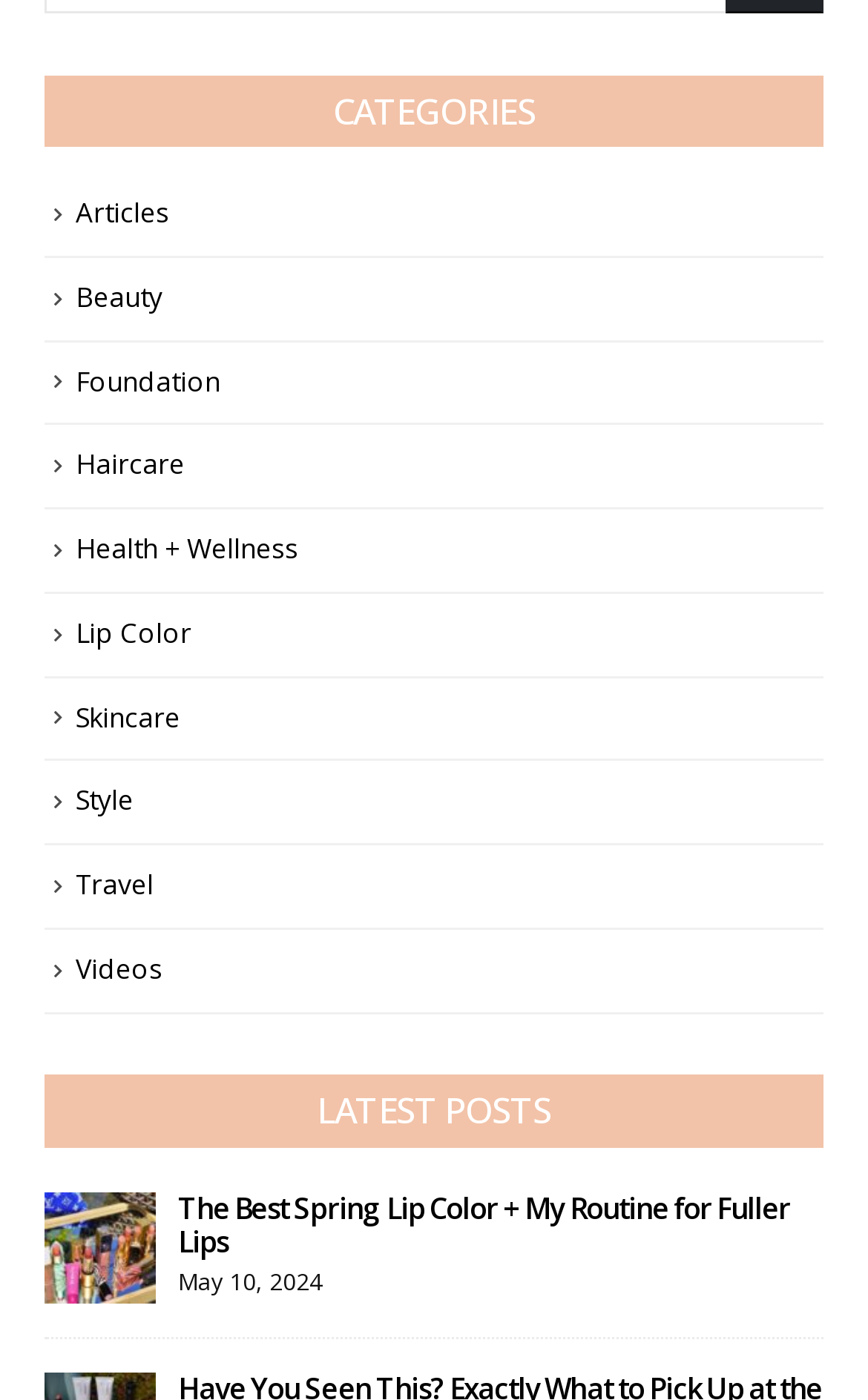What is the date of the latest post?
Could you answer the question with a detailed and thorough explanation?

Under the 'LATEST POSTS' heading, I found a static text element with the text 'May 10, 2024', which appears to be the date of the latest post.